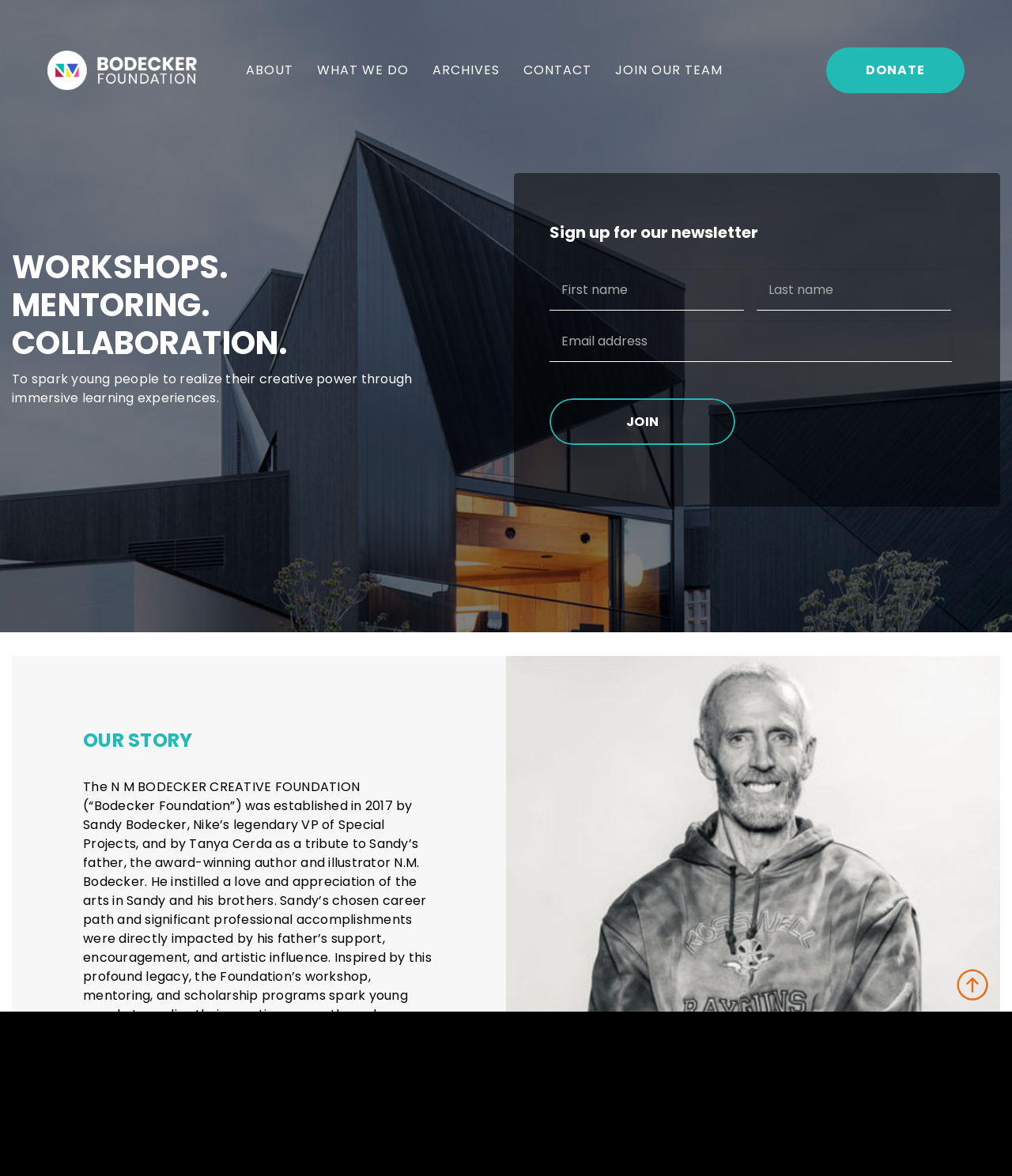What is required to sign up for the newsletter?
Please provide a detailed answer to the question.

The newsletter sign-up form has a textbox element for 'Email' marked as required, indicating that an email address is necessary to complete the sign-up process.